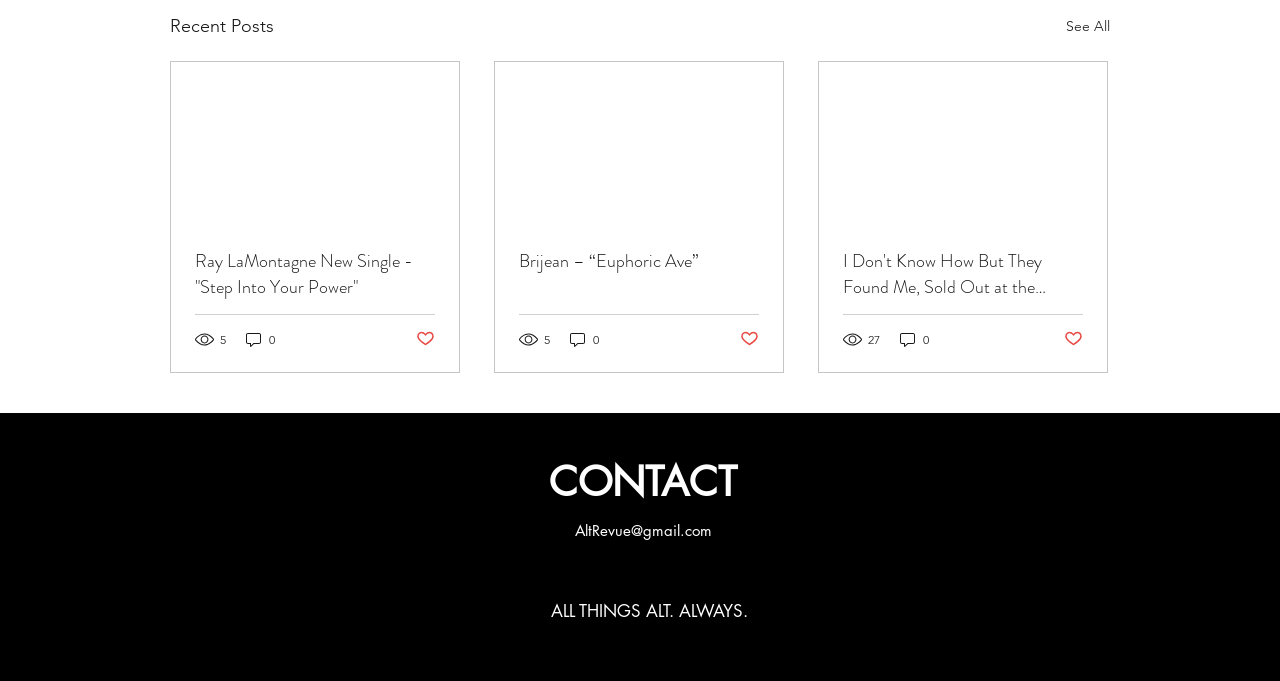How many social media links are there?
Answer briefly with a single word or phrase based on the image.

6